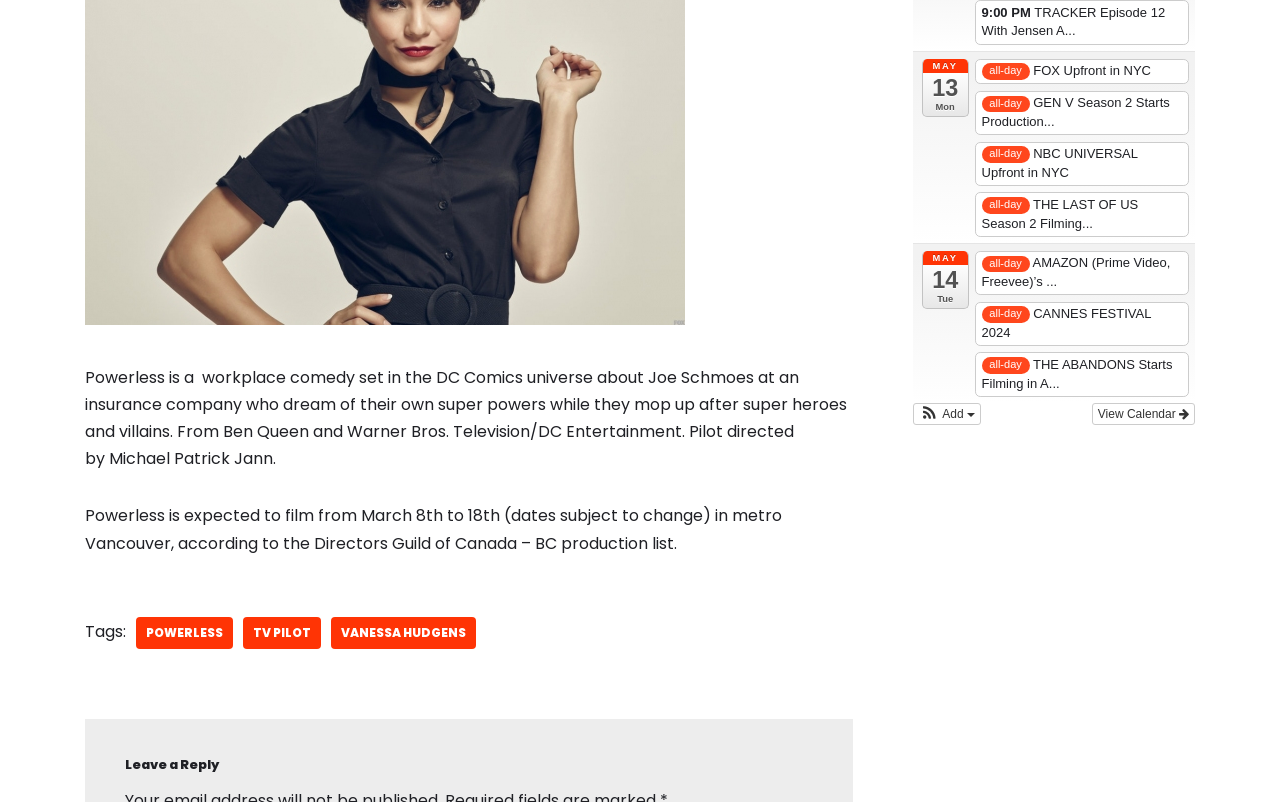Given the description of a UI element: "all-day FOX Upfront in NYC", identify the bounding box coordinates of the matching element in the webpage screenshot.

[0.762, 0.073, 0.929, 0.105]